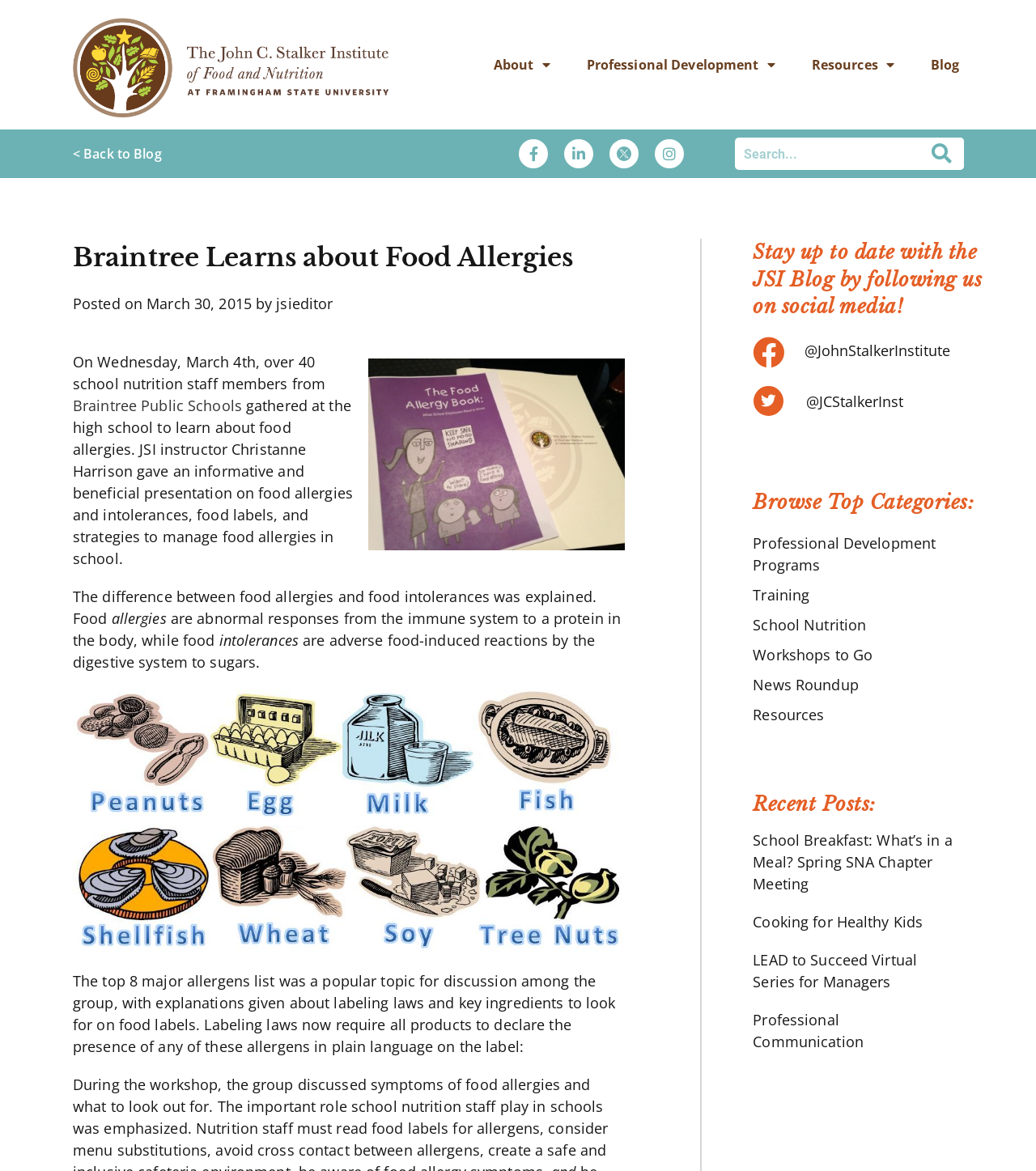Identify the bounding box coordinates for the UI element described as follows: "Blog". Ensure the coordinates are four float numbers between 0 and 1, formatted as [left, top, right, bottom].

[0.883, 0.038, 0.942, 0.073]